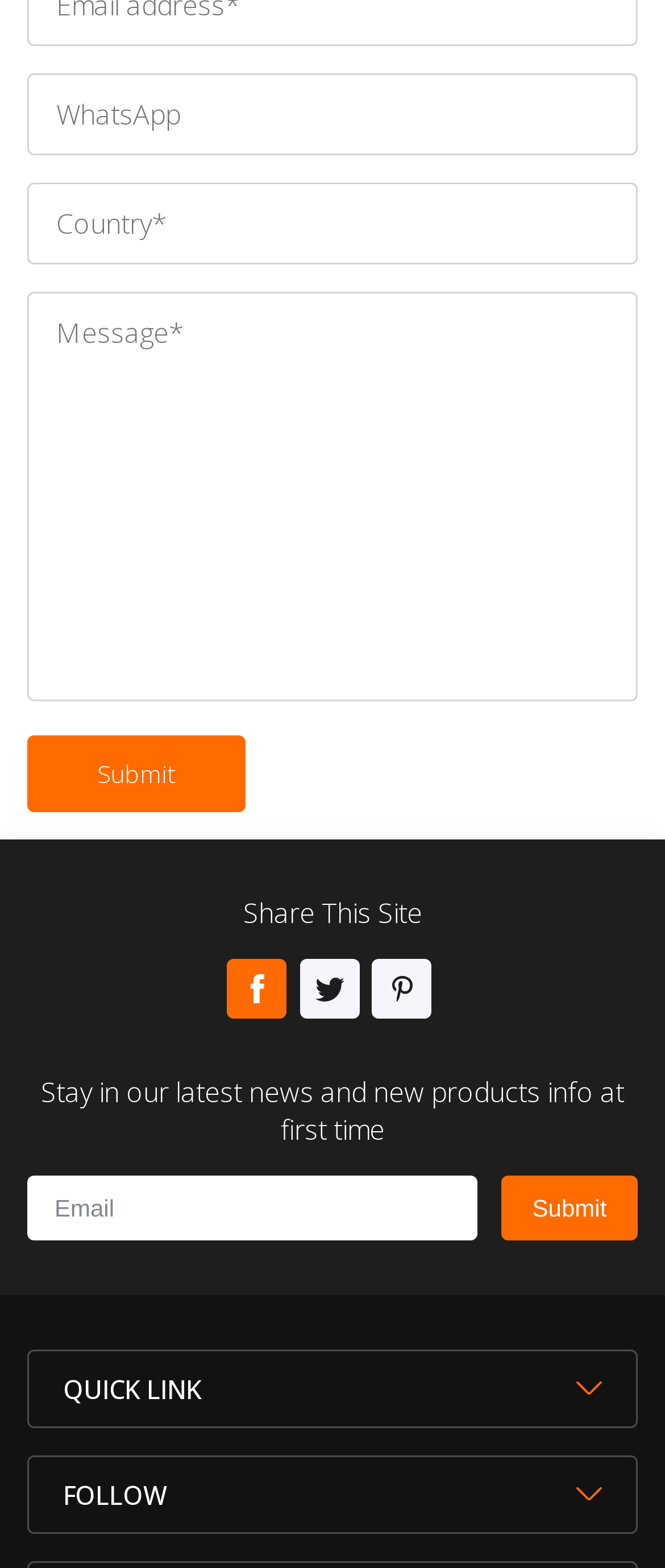Extract the bounding box coordinates for the described element: "name="your-message" placeholder="Message*"". The coordinates should be represented as four float numbers between 0 and 1: [left, top, right, bottom].

[0.041, 0.186, 0.959, 0.447]